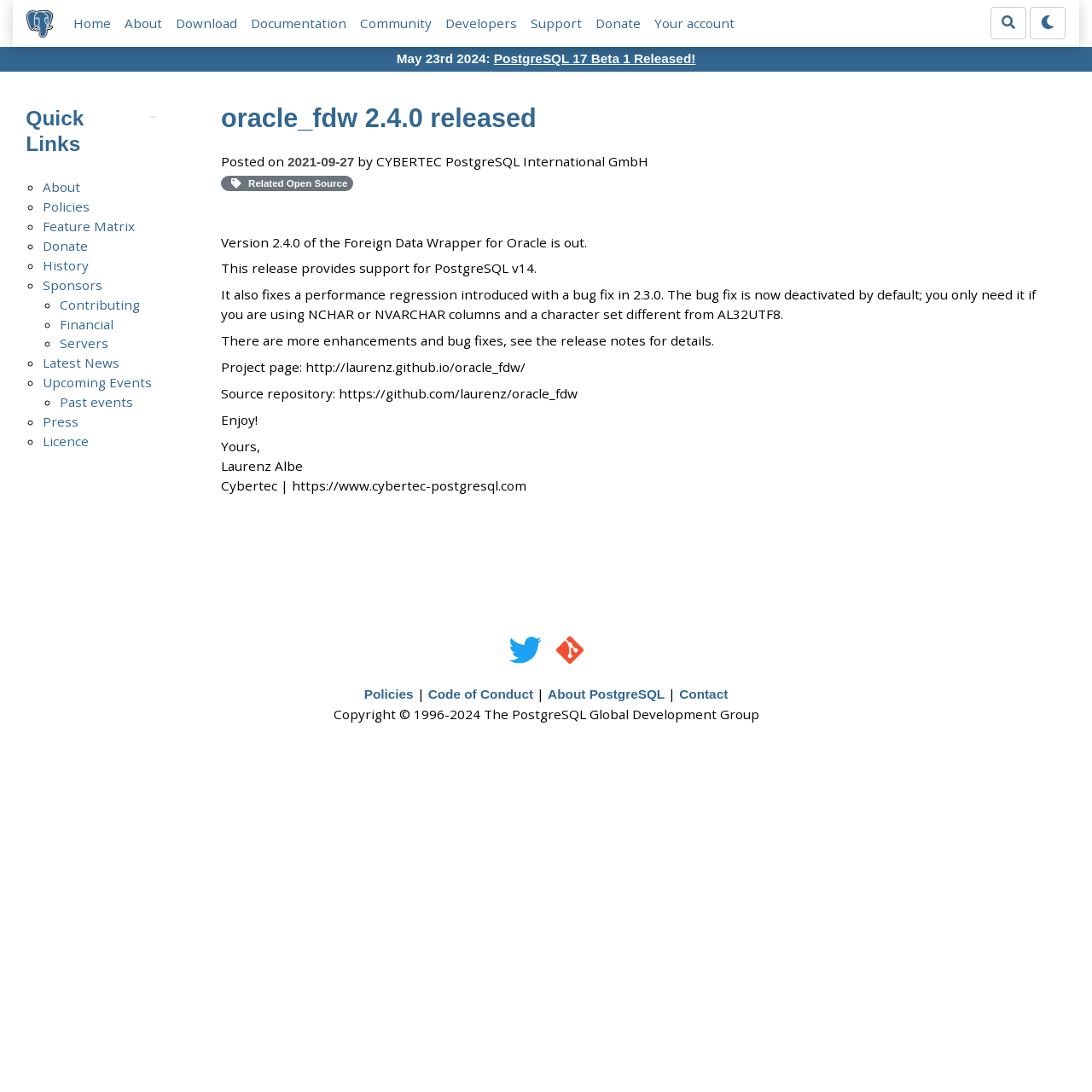Convey a detailed summary of the webpage, mentioning all key elements.

This webpage is about the release of version 2.4.0 of the Foreign Data Wrapper for Oracle. At the top left corner, there is a PostgreSQL elephant logo, followed by a navigation menu with links to "Home", "About", "Download", "Documentation", "Community", "Developers", "Support", "Donate", and "Your account". On the top right corner, there is a search bar with a magnifying glass icon.

Below the navigation menu, there is a section with a heading "Quick Links" that lists various links, including "About", "Policies", "Feature Matrix", "Donate", "History", "Sponsors", "Contributing", "Financial", "Servers", "Latest News", "Upcoming Events", "Past events", "Press", and "Licence".

The main content of the webpage is about the release of oracle_fdw 2.4.0, which provides support for PostgreSQL v14 and fixes a performance regression introduced in a previous version. The release also includes other enhancements and bug fixes, with details available in the release notes. The webpage also provides links to the project page and source repository.

At the bottom of the webpage, there is a section with links to "@postgresql" and "Git", as well as a copyright notice. There are also links to "Policies", "Code of Conduct", "About PostgreSQL", and "Contact" on the bottom right corner.